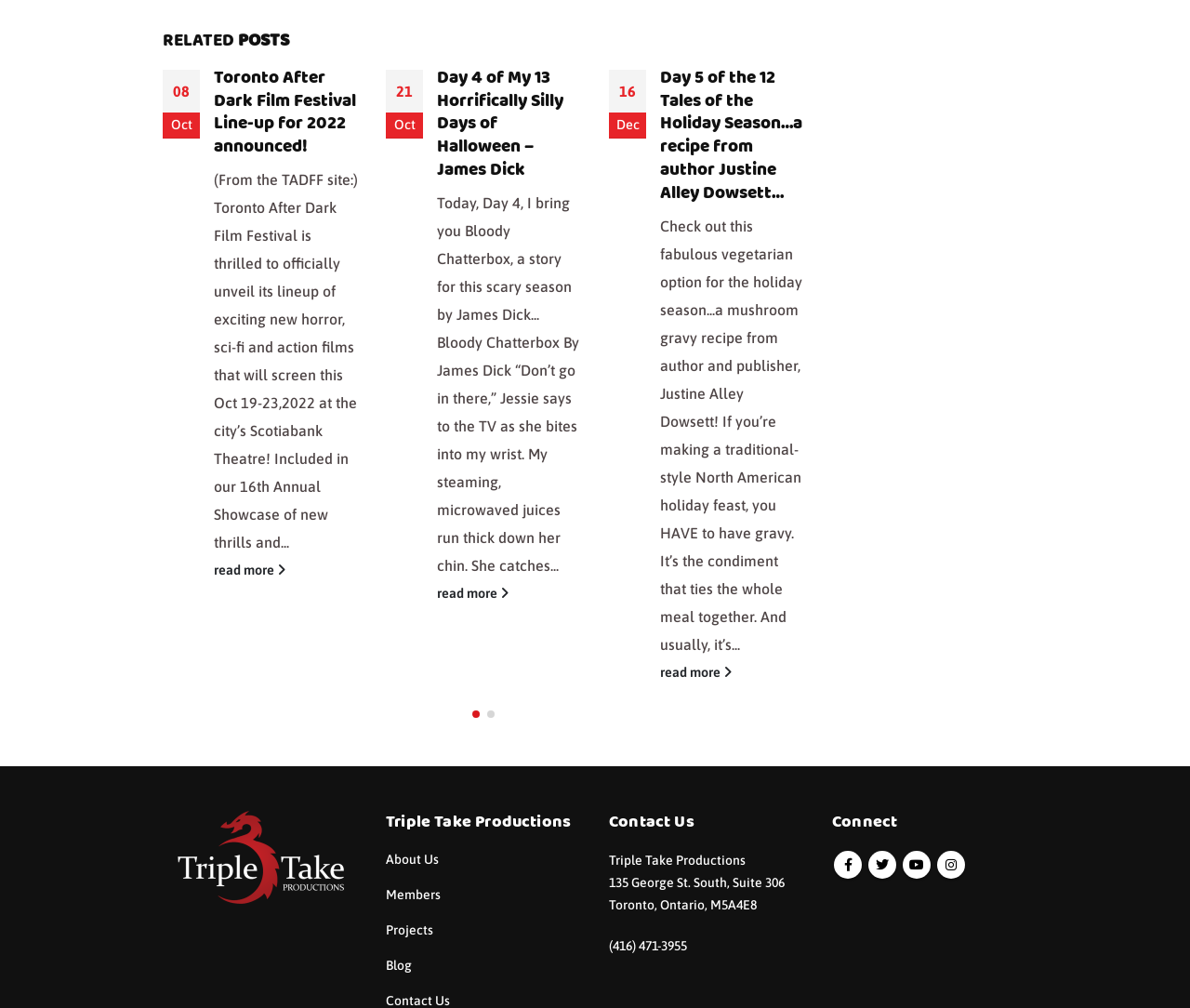What is the name of the author mentioned in the second post?
Please describe in detail the information shown in the image to answer the question.

I found the answer by looking at the heading 'Day 4 of My 13 Horrifically Silly Days of Halloween – James Dick' which mentions the author's name.